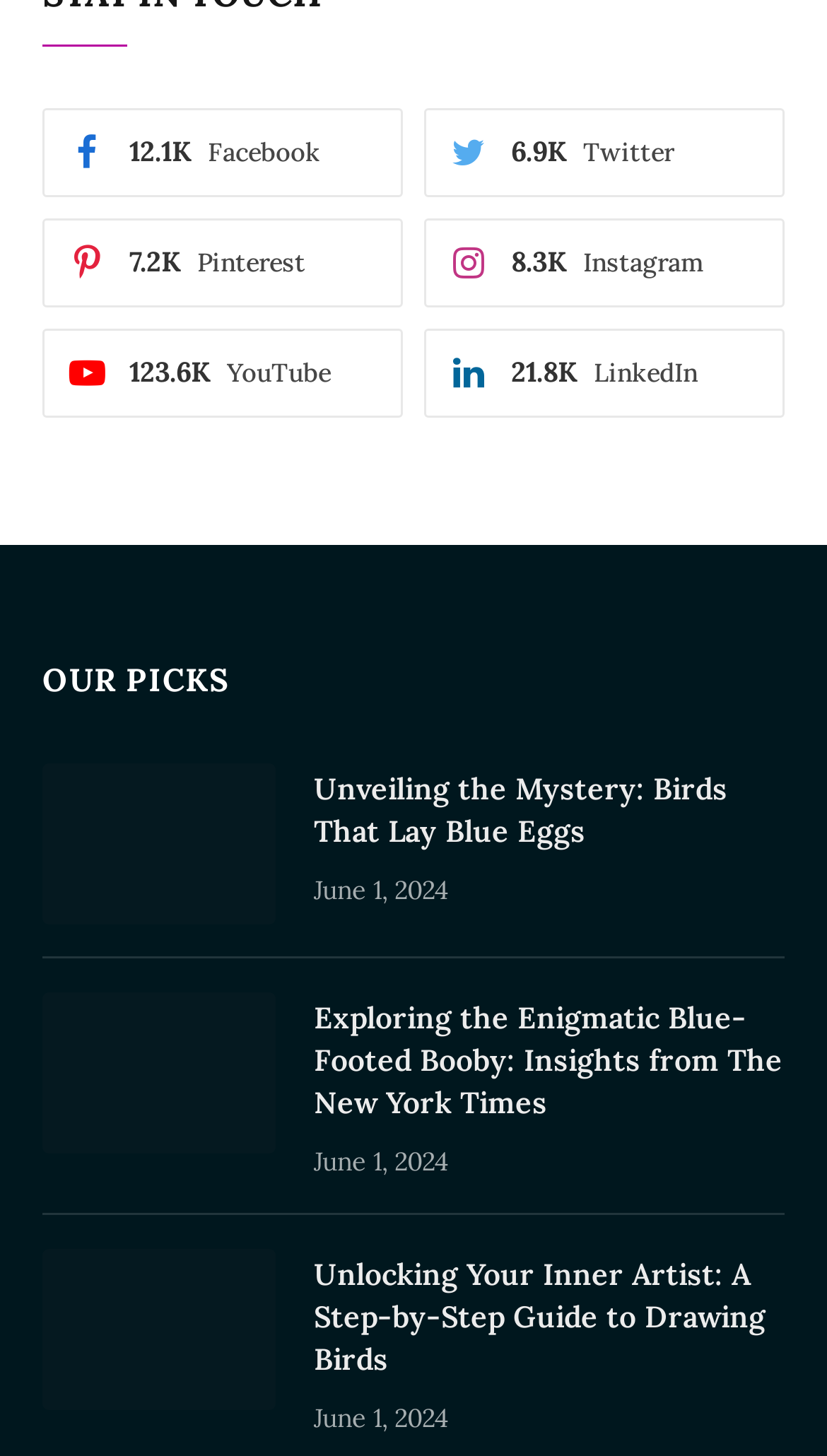Determine the bounding box coordinates of the region I should click to achieve the following instruction: "Watch YouTube videos". Ensure the bounding box coordinates are four float numbers between 0 and 1, i.e., [left, top, right, bottom].

[0.051, 0.225, 0.487, 0.286]